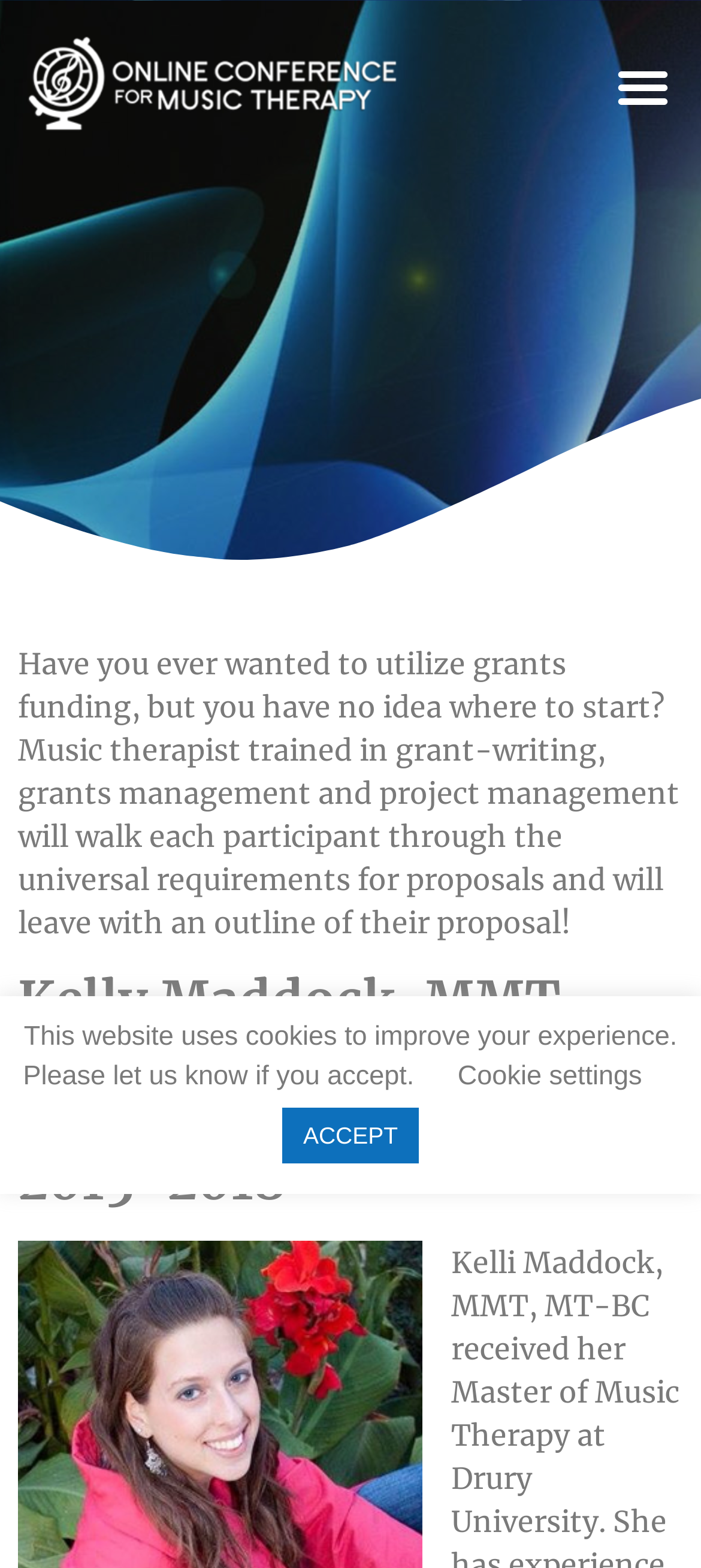Locate the bounding box coordinates of the UI element described by: "ACCEPT". Provide the coordinates as four float numbers between 0 and 1, formatted as [left, top, right, bottom].

[0.402, 0.706, 0.598, 0.742]